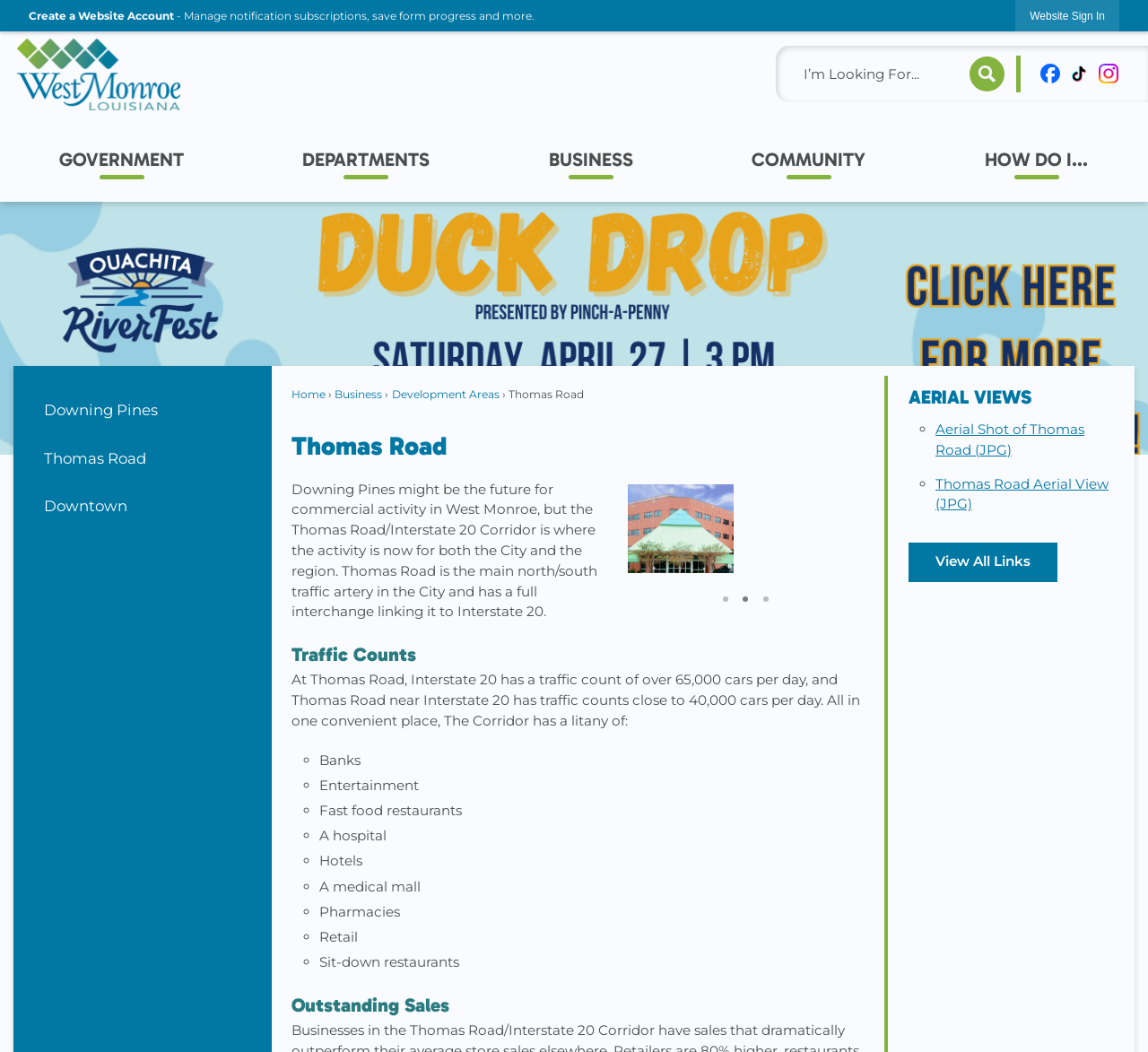Determine the bounding box coordinates of the element that should be clicked to execute the following command: "Search for something".

[0.684, 0.053, 0.876, 0.088]